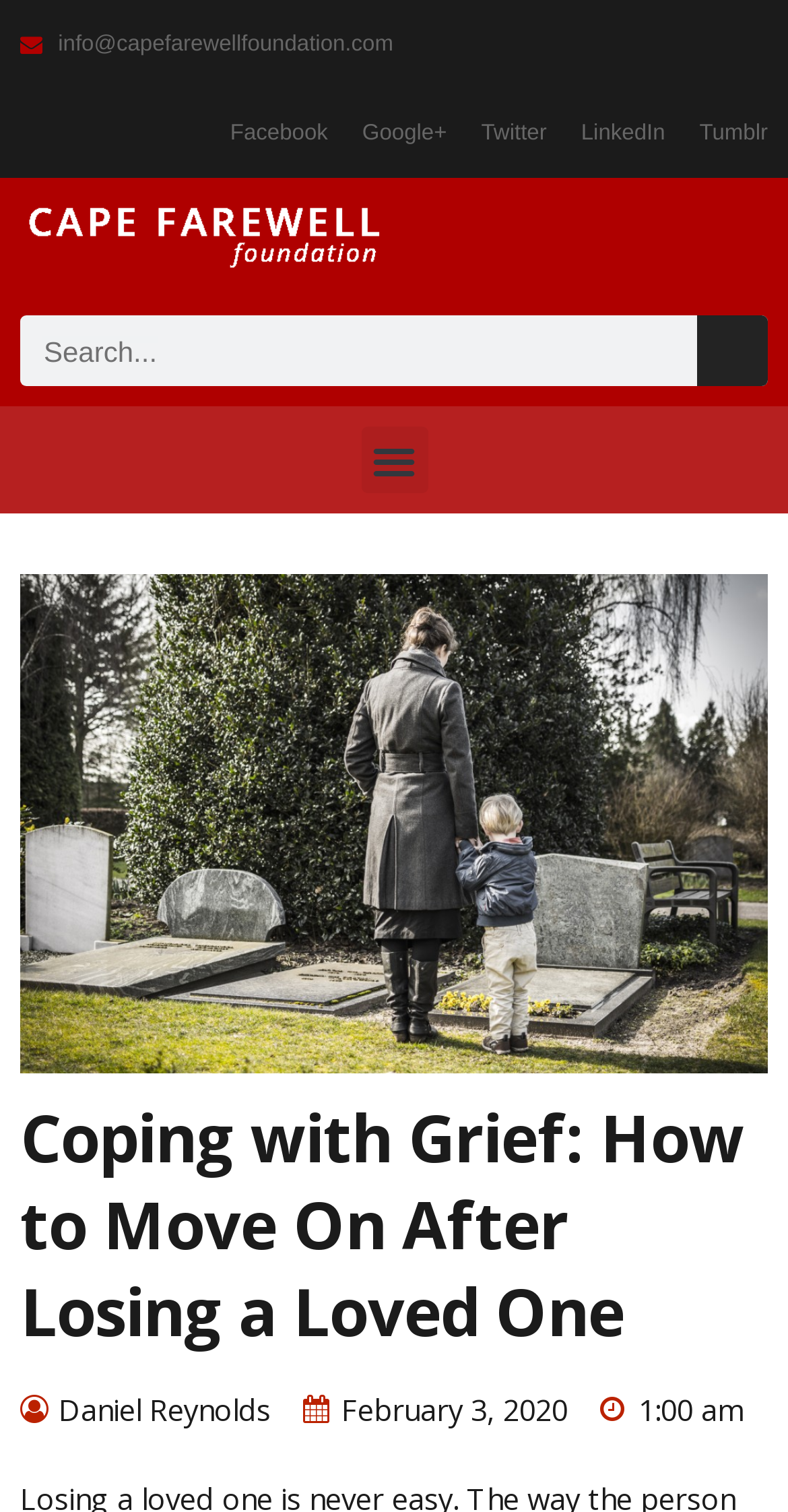Given the webpage screenshot and the description, determine the bounding box coordinates (top-left x, top-left y, bottom-right x, bottom-right y) that define the location of the UI element matching this description: Daniel Reynolds

[0.026, 0.916, 0.344, 0.948]